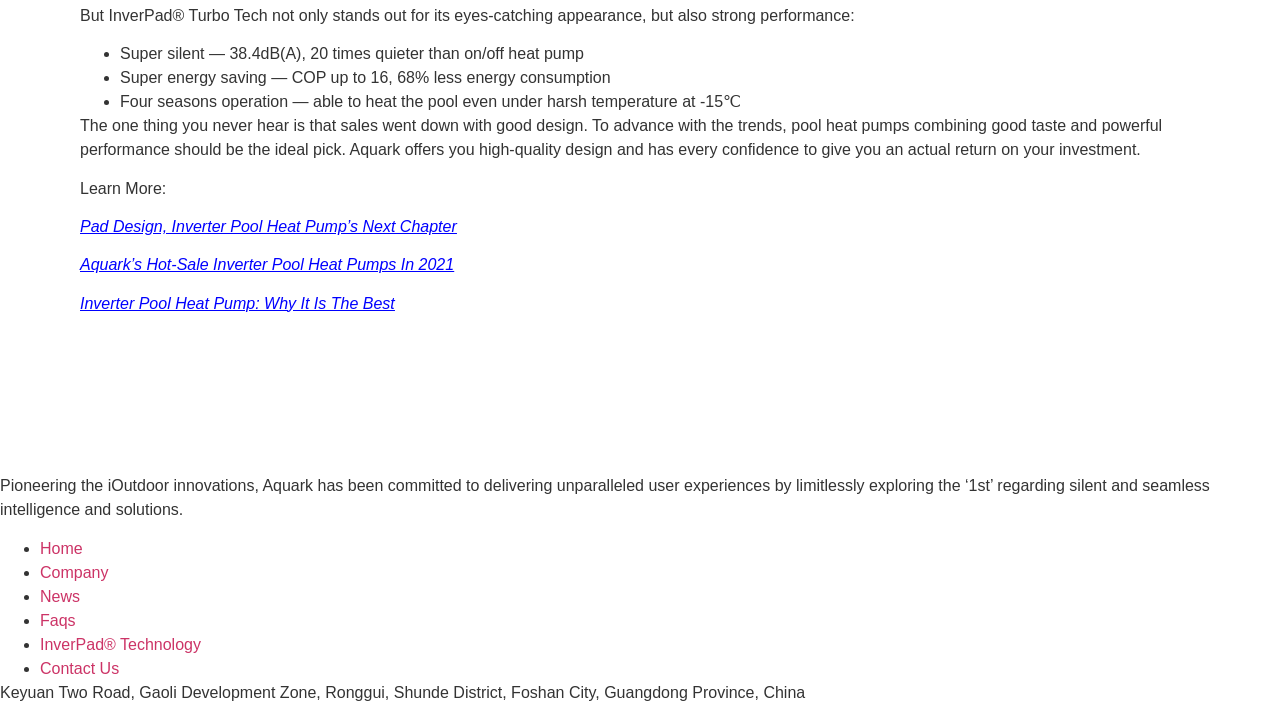Use the information in the screenshot to answer the question comprehensively: Where is the company located?

The webpage provides the company's address at the bottom, which includes 'Foshan City, Guangdong Province, China', indicating that the company is located in Foshan City, China.